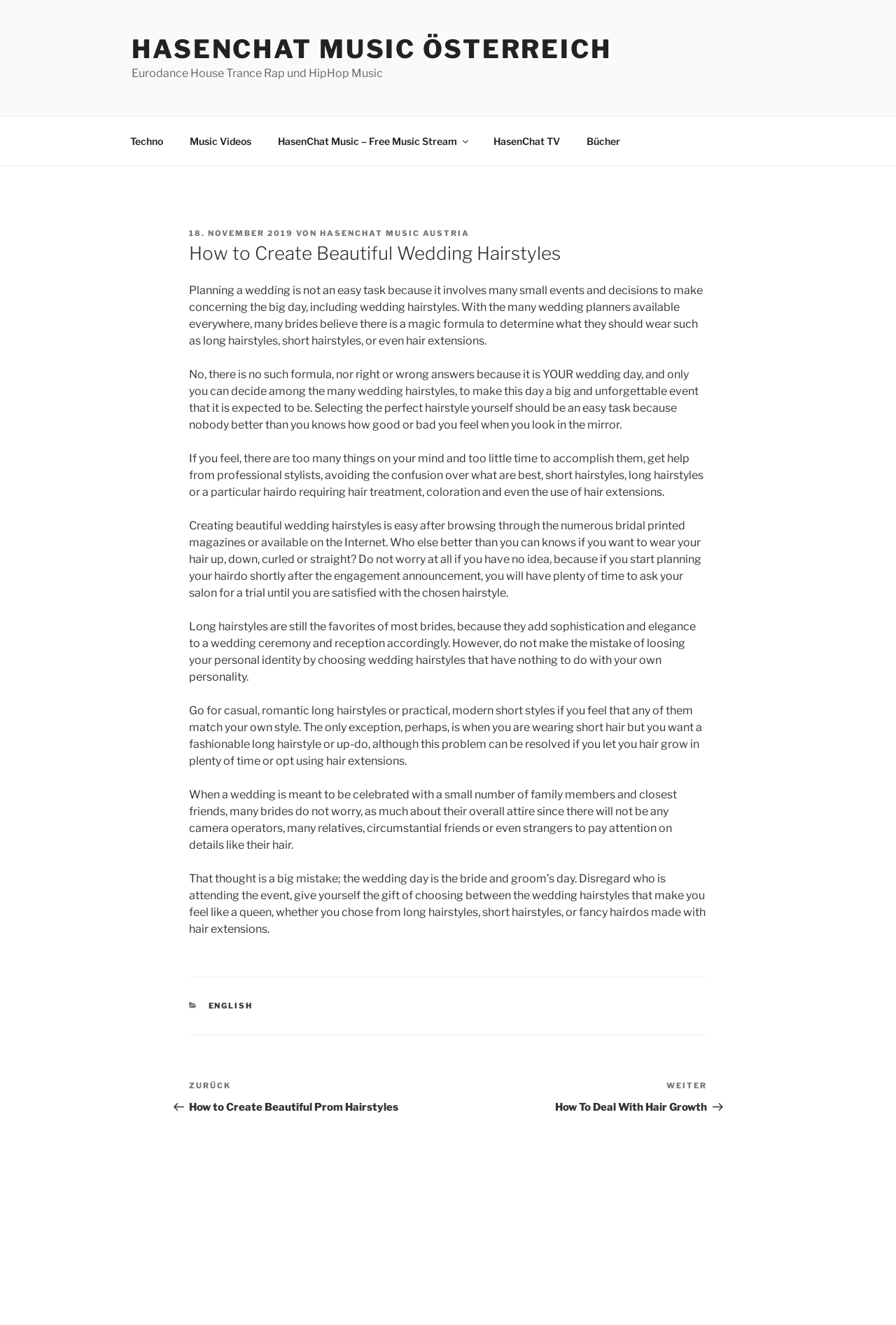Identify the bounding box for the UI element specified in this description: "HasenChat Music Austria". The coordinates must be four float numbers between 0 and 1, formatted as [left, top, right, bottom].

[0.357, 0.172, 0.524, 0.18]